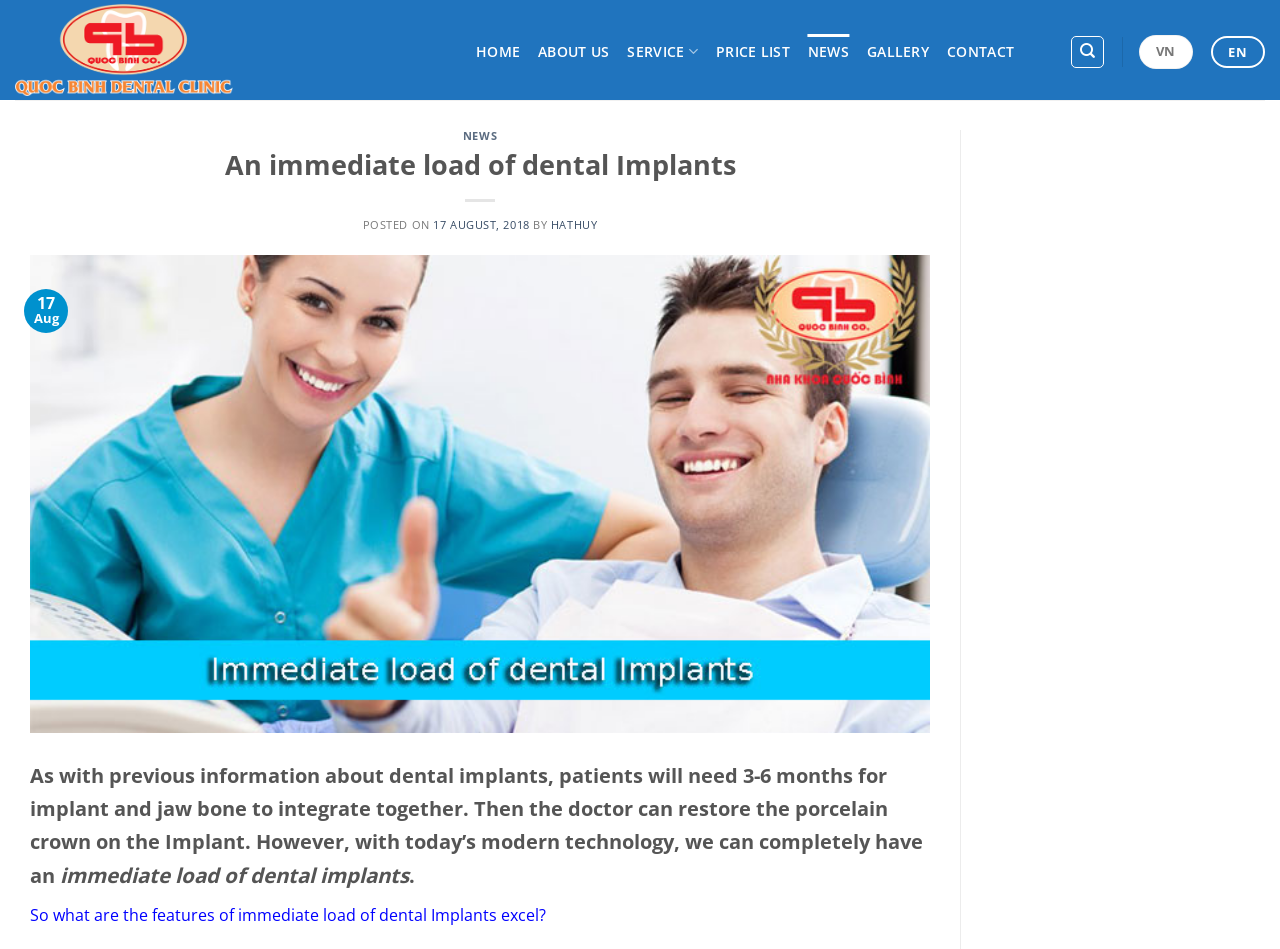Who posted the news article?
Examine the image and provide an in-depth answer to the question.

According to the webpage, the news article was posted by 'HATHUY', as mentioned in the 'BY' section.